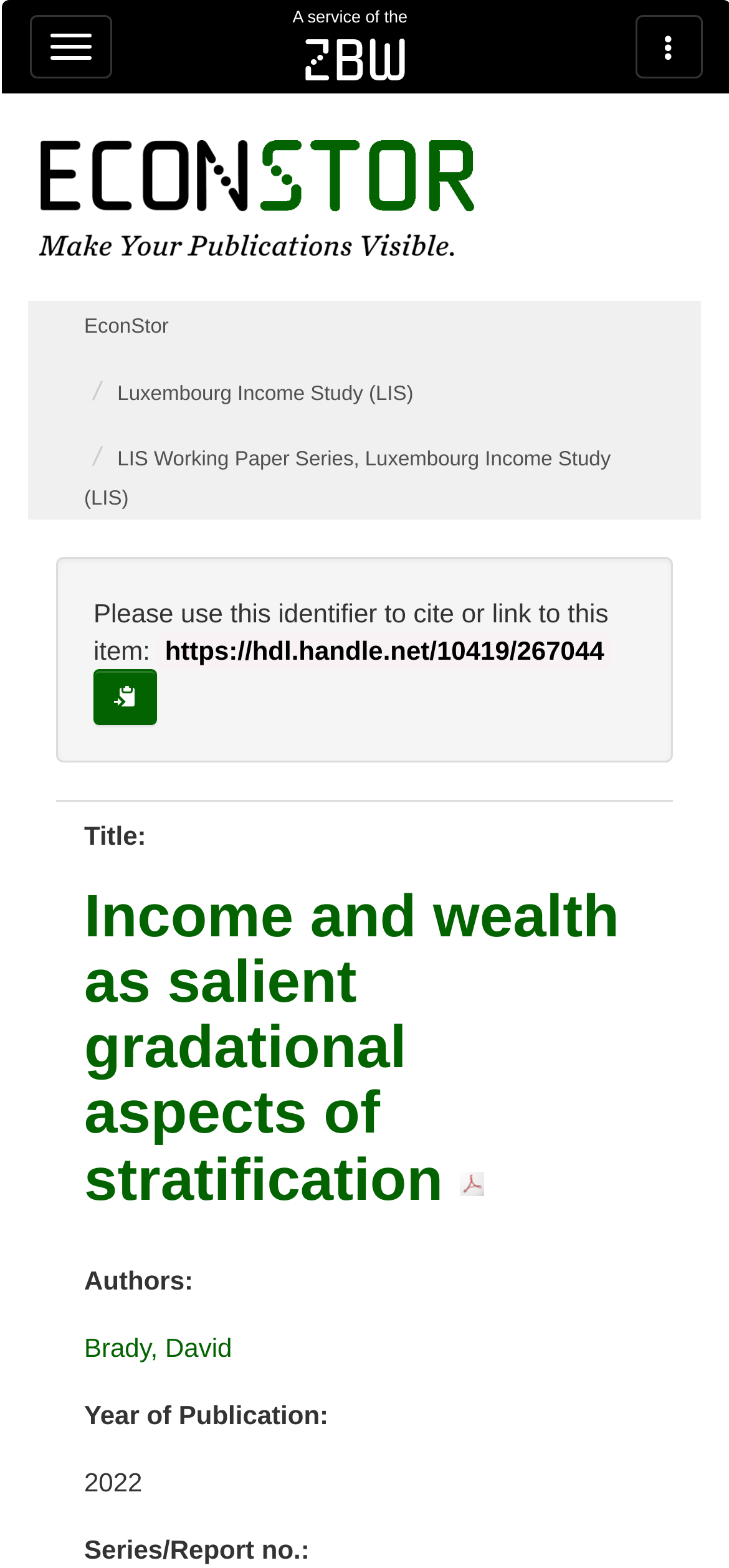Based on what you see in the screenshot, provide a thorough answer to this question: What is the name of the service provider?

The name of the service provider can be found in the top section of the webpage, where it says 'A service of the' followed by a link to 'zbw'.